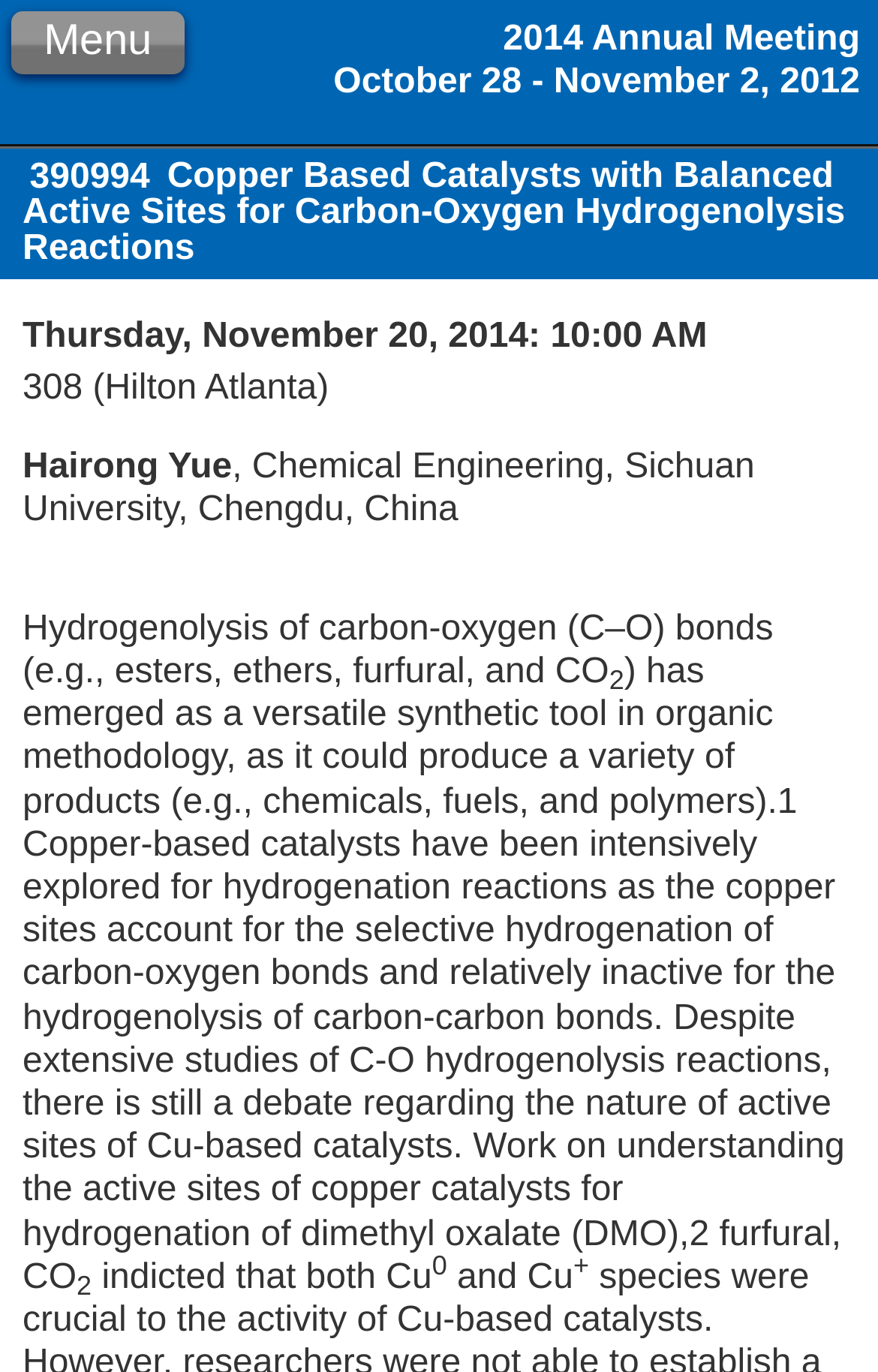Find the bounding box of the UI element described as follows: "Menu".

[0.013, 0.007, 0.21, 0.053]